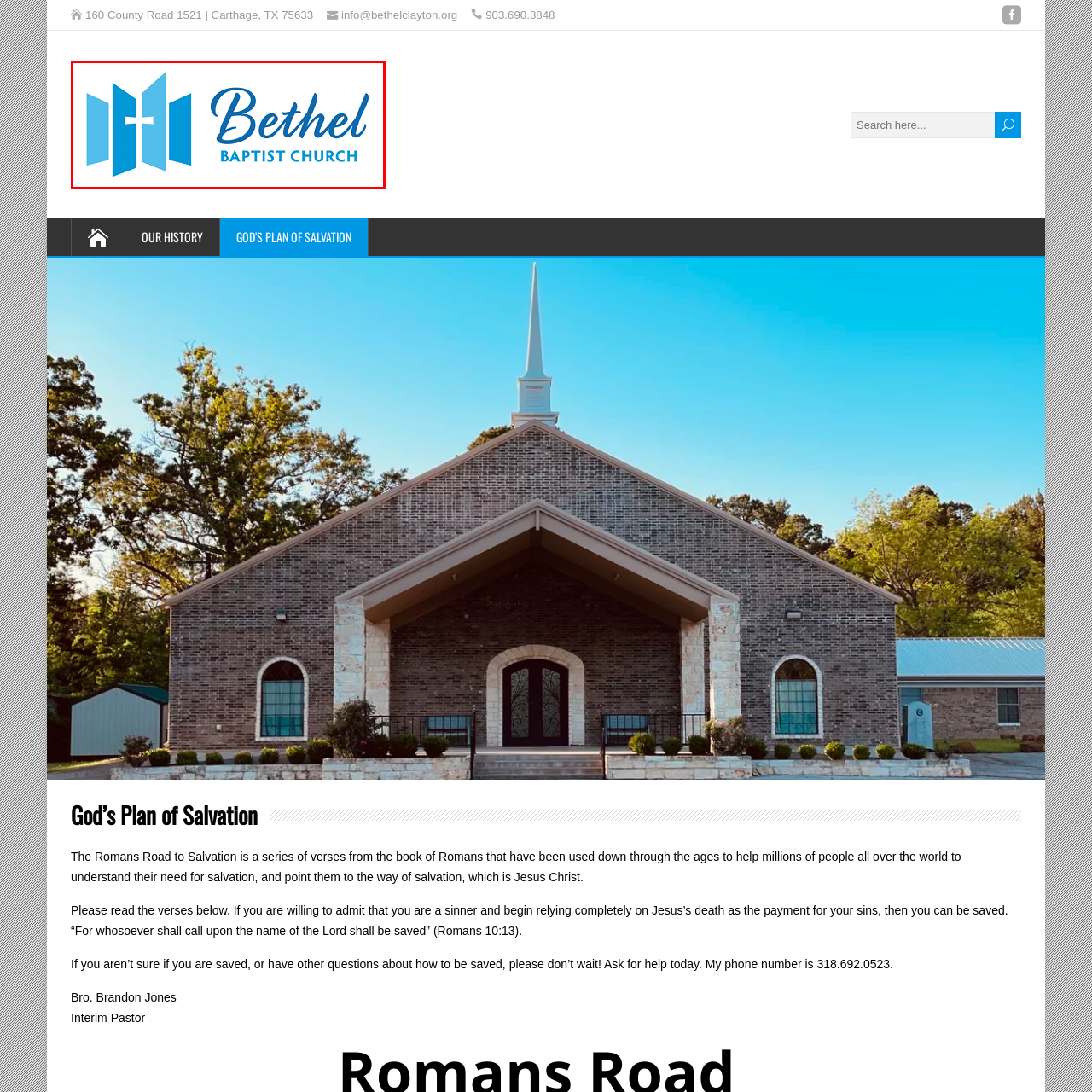Take a close look at the image outlined by the red bounding box and give a detailed response to the subsequent question, with information derived from the image: What font style is used for the name 'Bethel'?

According to the caption, the name 'Bethel' is styled in an elegant cursive font, which suggests that the font used for the name 'Bethel' is cursive in style.